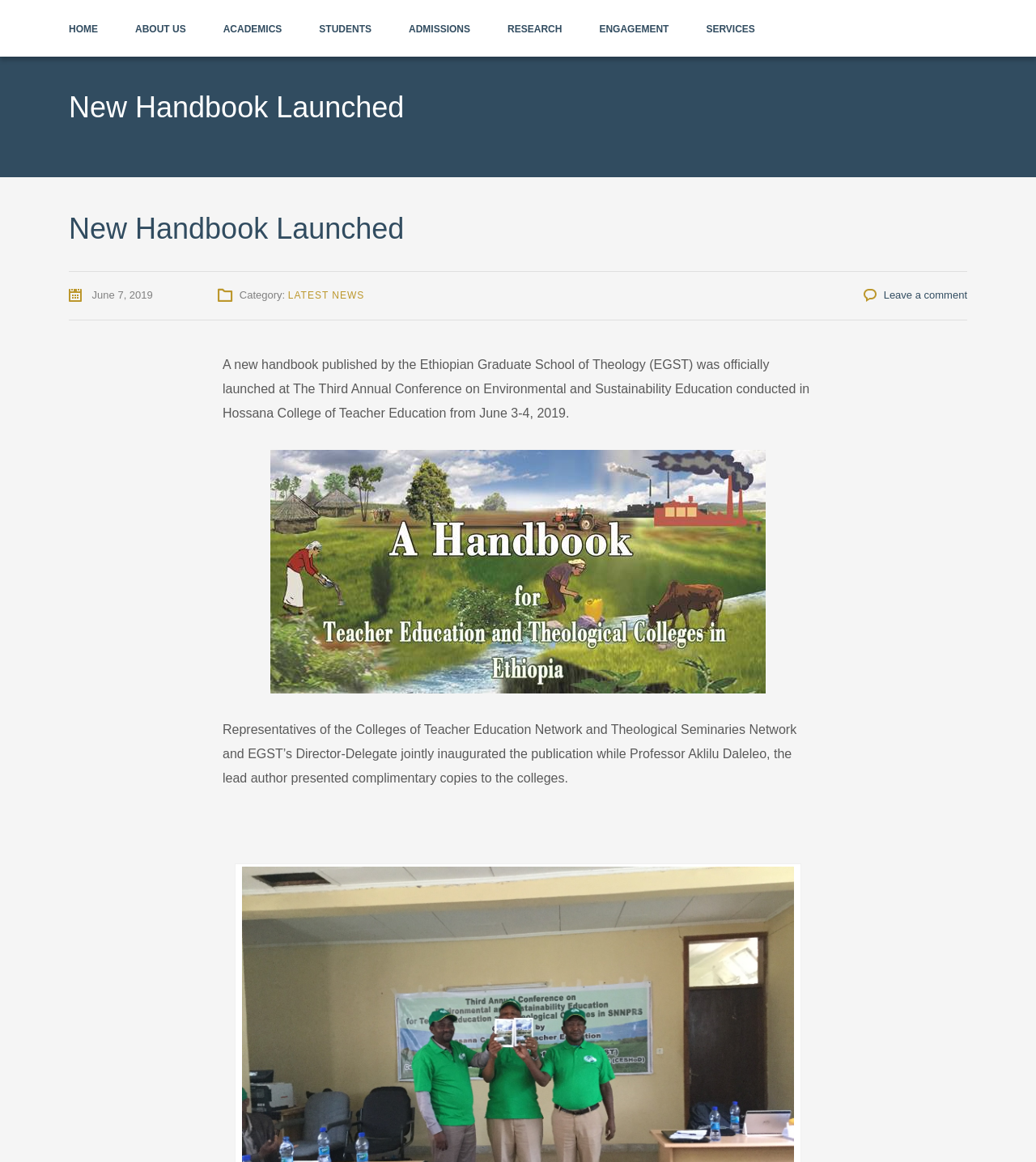Determine the bounding box coordinates for the HTML element described here: "Latest News".

[0.278, 0.249, 0.352, 0.259]